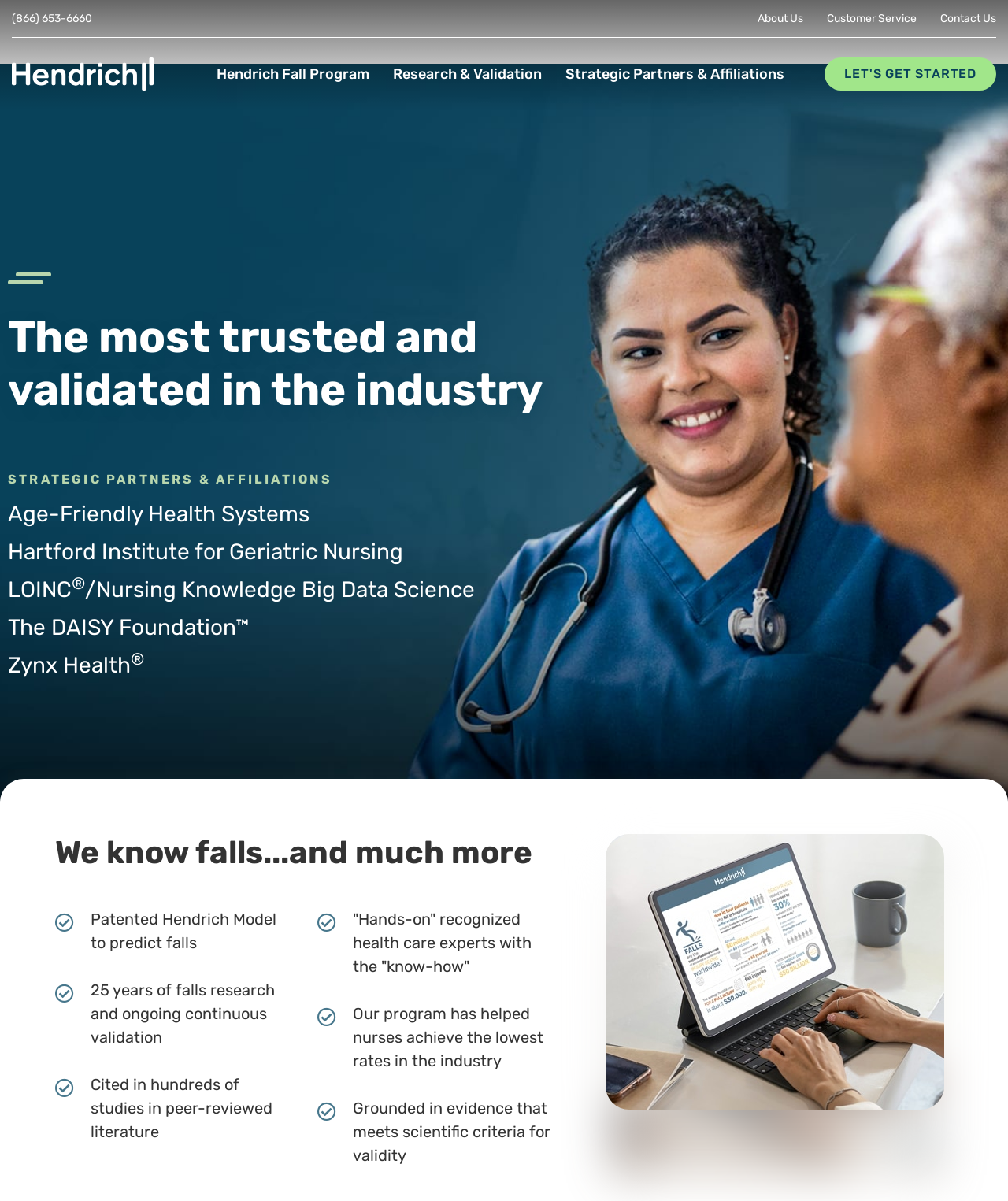Utilize the details in the image to give a detailed response to the question: What is the phone number on the top left?

I found the phone number by looking at the top left corner of the webpage, where I saw a heading element with the text '(866) 653-6660'.